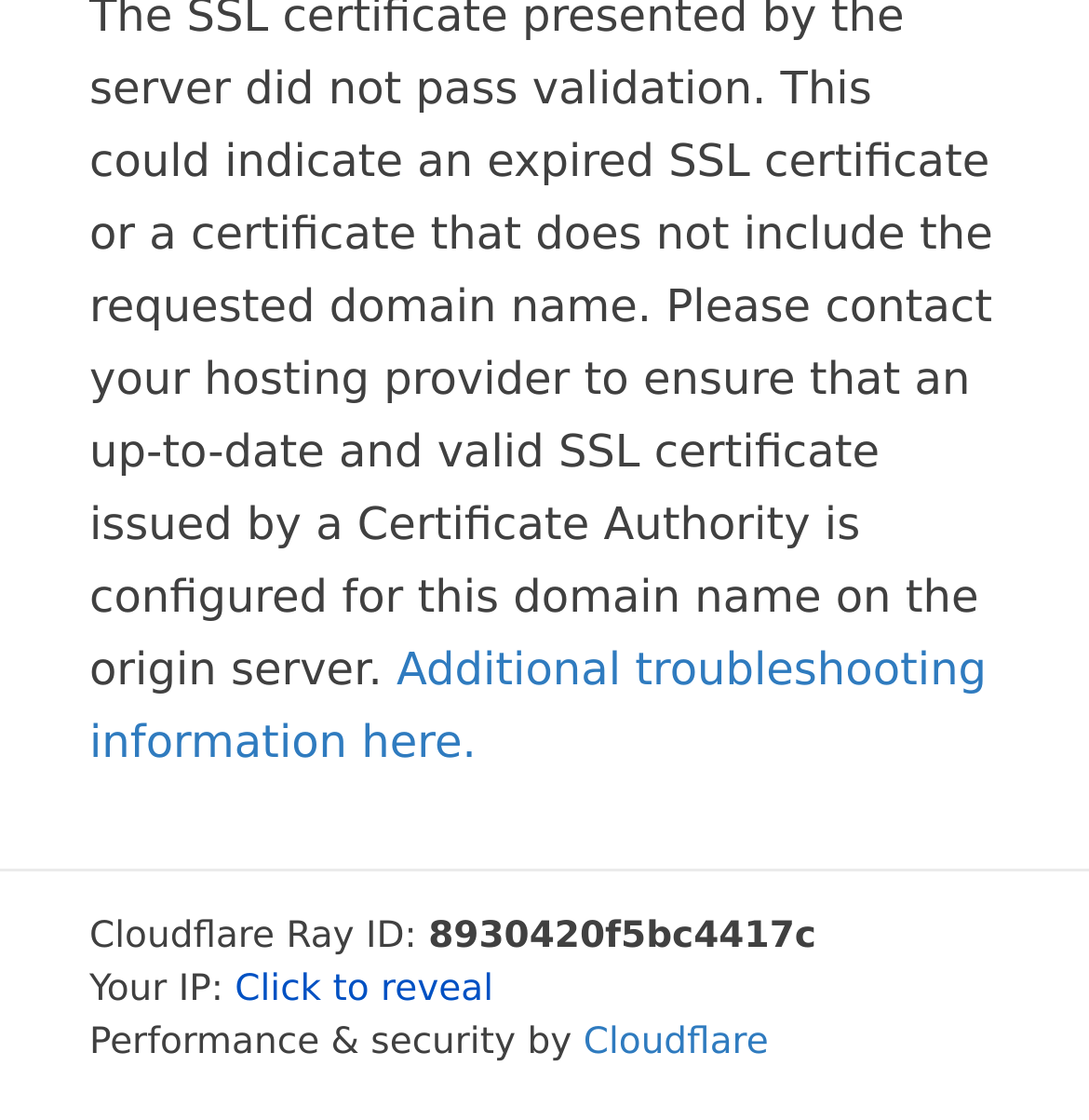Using the provided description Cloudflare, find the bounding box coordinates for the UI element. Provide the coordinates in (top-left x, top-left y, bottom-right x, bottom-right y) format, ensuring all values are between 0 and 1.

[0.536, 0.913, 0.706, 0.951]